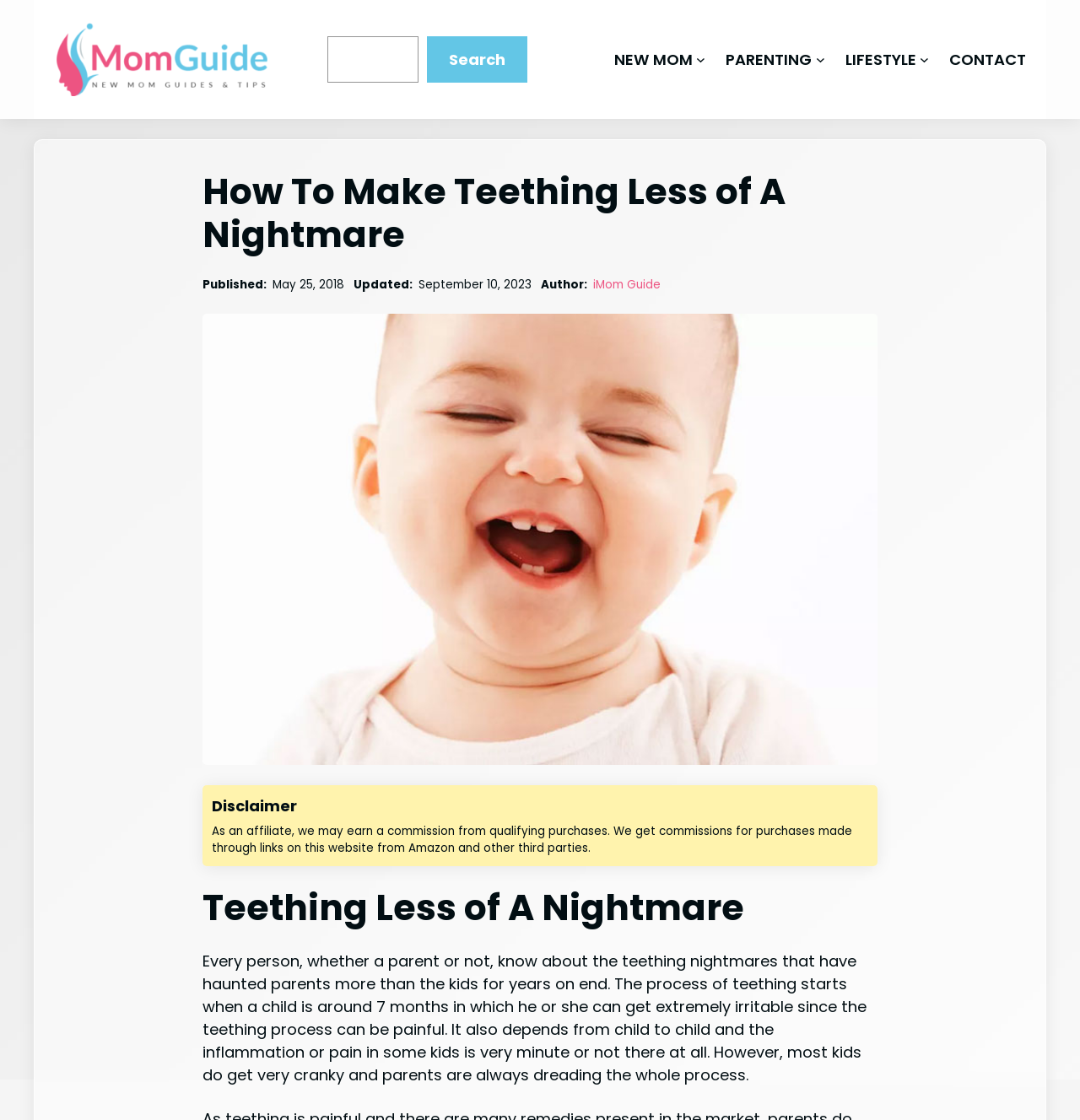Show the bounding box coordinates for the element that needs to be clicked to execute the following instruction: "Visit iMom Guide". Provide the coordinates in the form of four float numbers between 0 and 1, i.e., [left, top, right, bottom].

[0.549, 0.247, 0.611, 0.261]